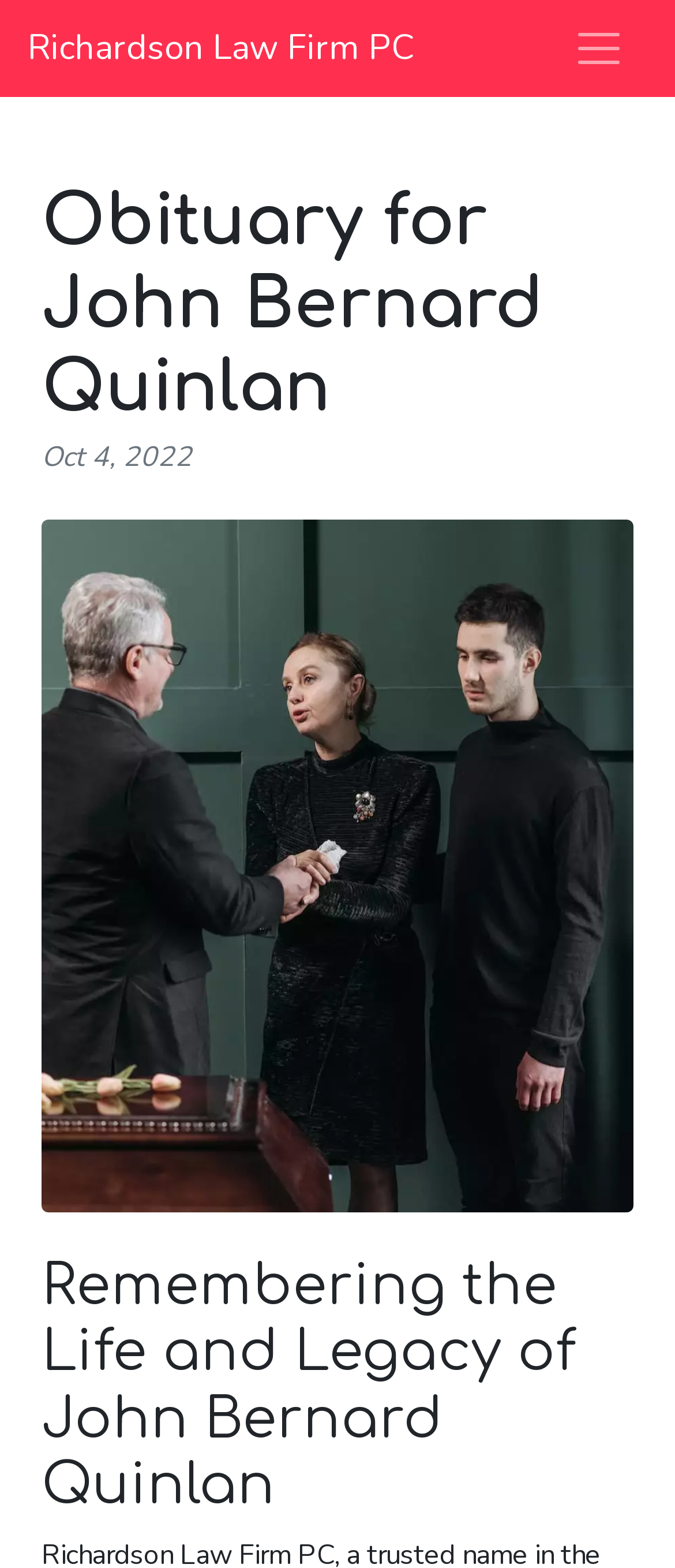Produce a meticulous description of the webpage.

The webpage is an obituary for John Bernard Quinlan, with the title "Obituary for John Bernard Quinlan" prominently displayed at the top. Below the title, there is a date "Oct 4, 2022" indicating when the obituary was published. 

To the top left, there is a link to "Richardson Law Firm PC", which is likely the law firm that created the obituary. On the opposite side, at the top right, there is a button labeled "Toggle navigation" that controls a navigation menu.

The main content of the obituary is divided into two sections. The first section is a figure that takes up most of the page, containing an image. Below the image, there is a heading that reads "Remembering the Life and Legacy of John Bernard Quinlan", which suggests that the image is a memorial to John Bernard Quinlan.

There are no other UI elements or text on the page besides these mentioned.